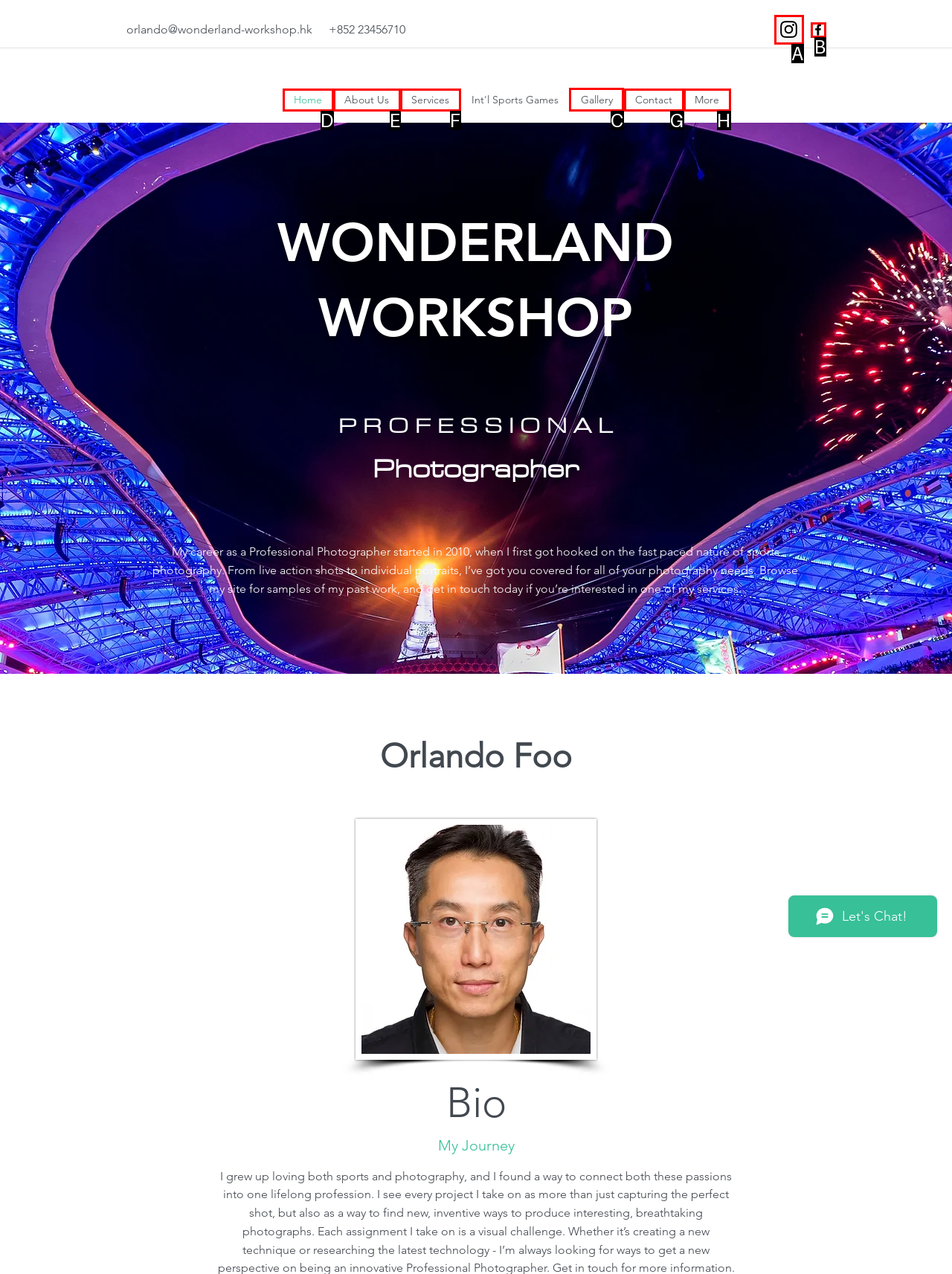Identify the HTML element you need to click to achieve the task: Check out the gallery. Respond with the corresponding letter of the option.

C